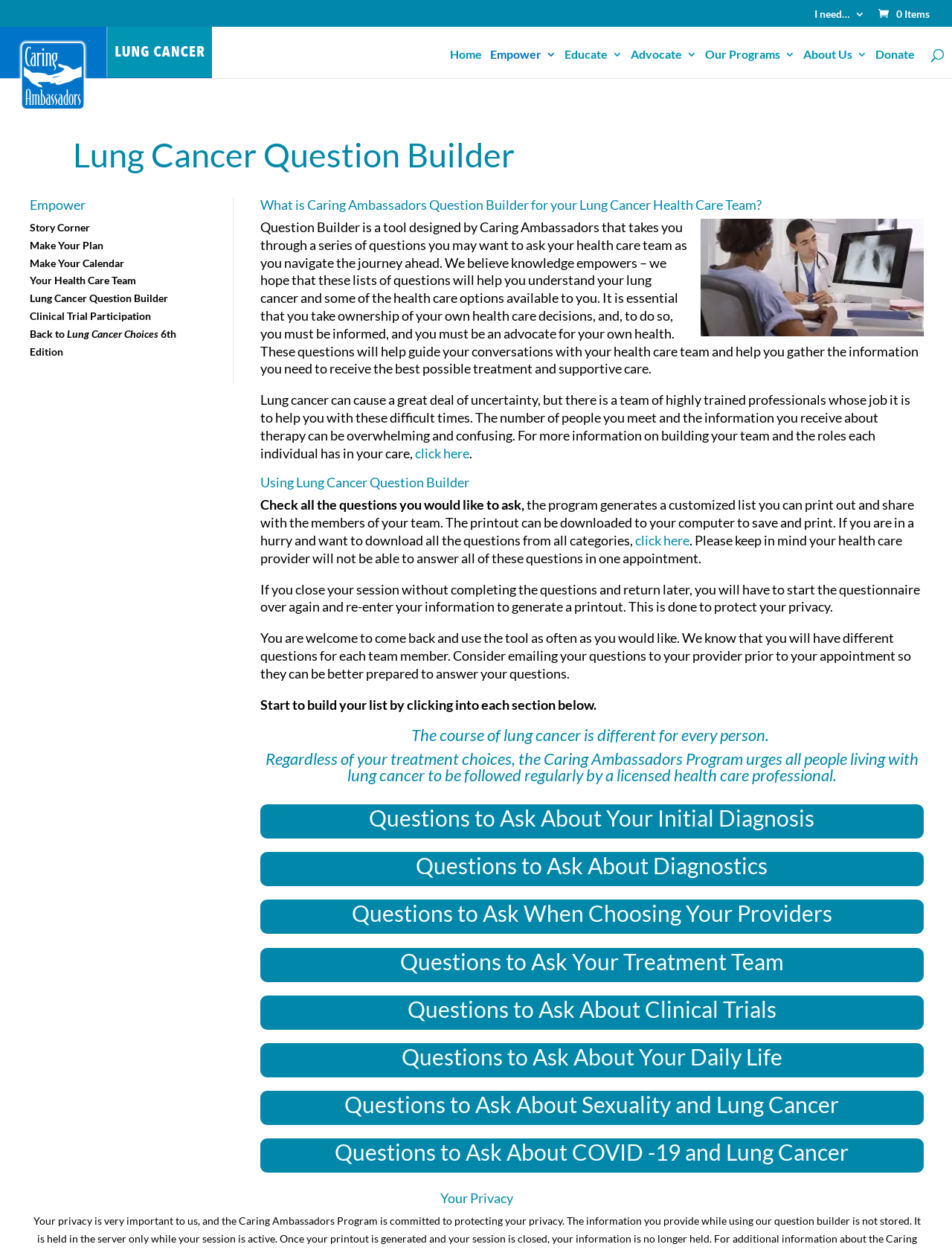Identify the bounding box coordinates for the UI element described as follows: Clinical Trial Participation. Use the format (top-left x, top-left y, bottom-right x, bottom-right y) and ensure all values are floating point numbers between 0 and 1.

[0.032, 0.248, 0.159, 0.258]